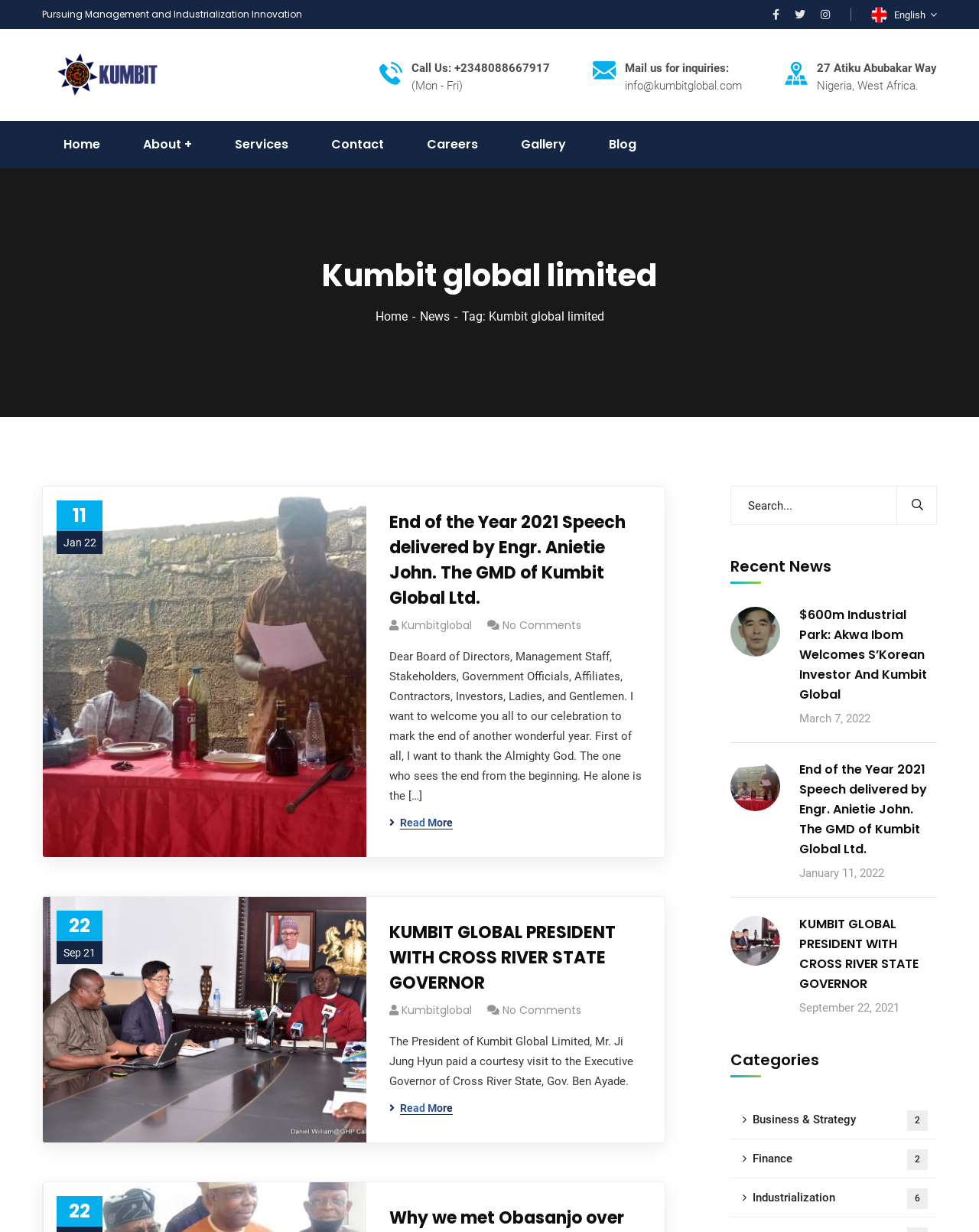Can you provide the bounding box coordinates for the element that should be clicked to implement the instruction: "Search for something"?

[0.746, 0.394, 0.957, 0.426]